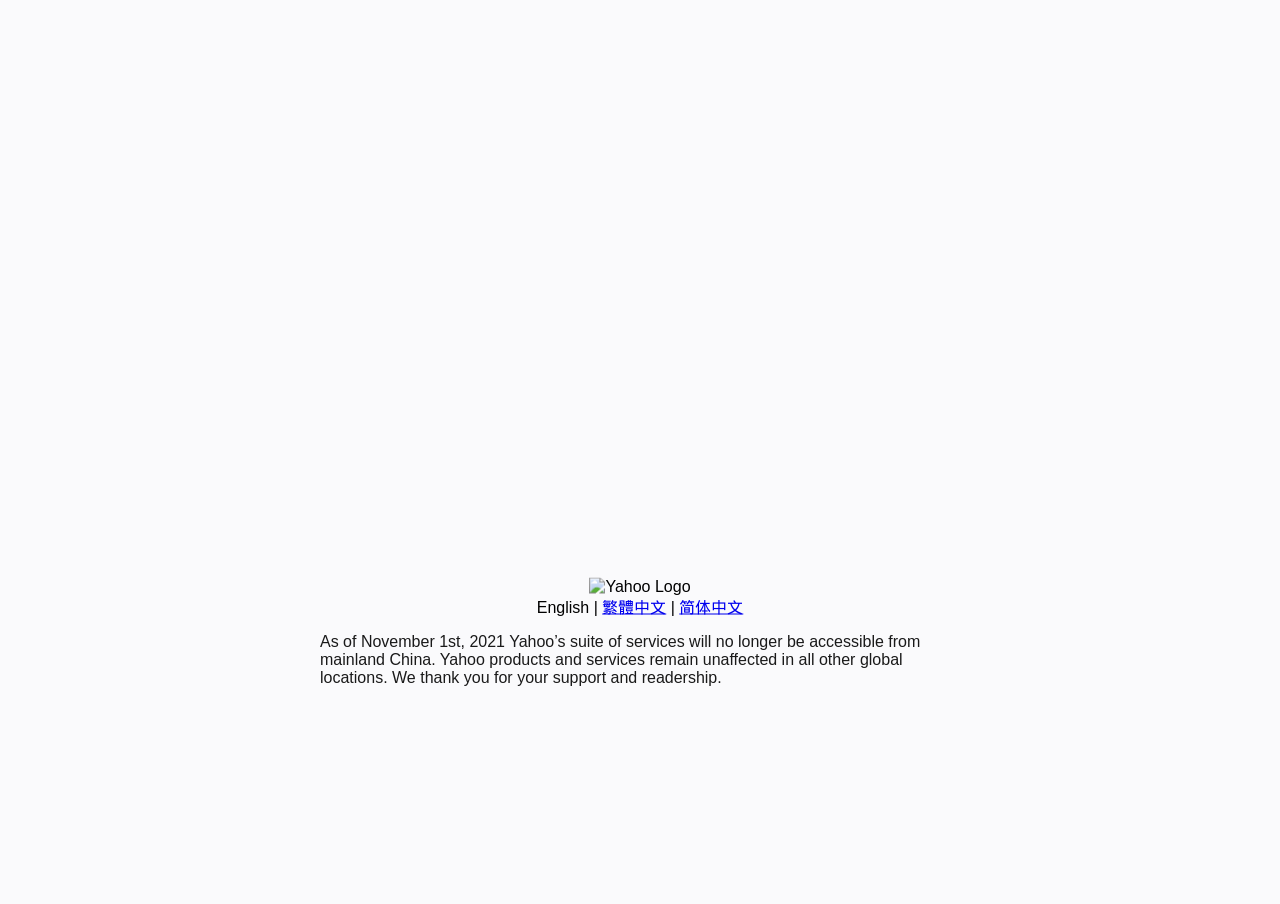Using the webpage screenshot, locate the HTML element that fits the following description and provide its bounding box: "简体中文".

[0.531, 0.662, 0.581, 0.681]